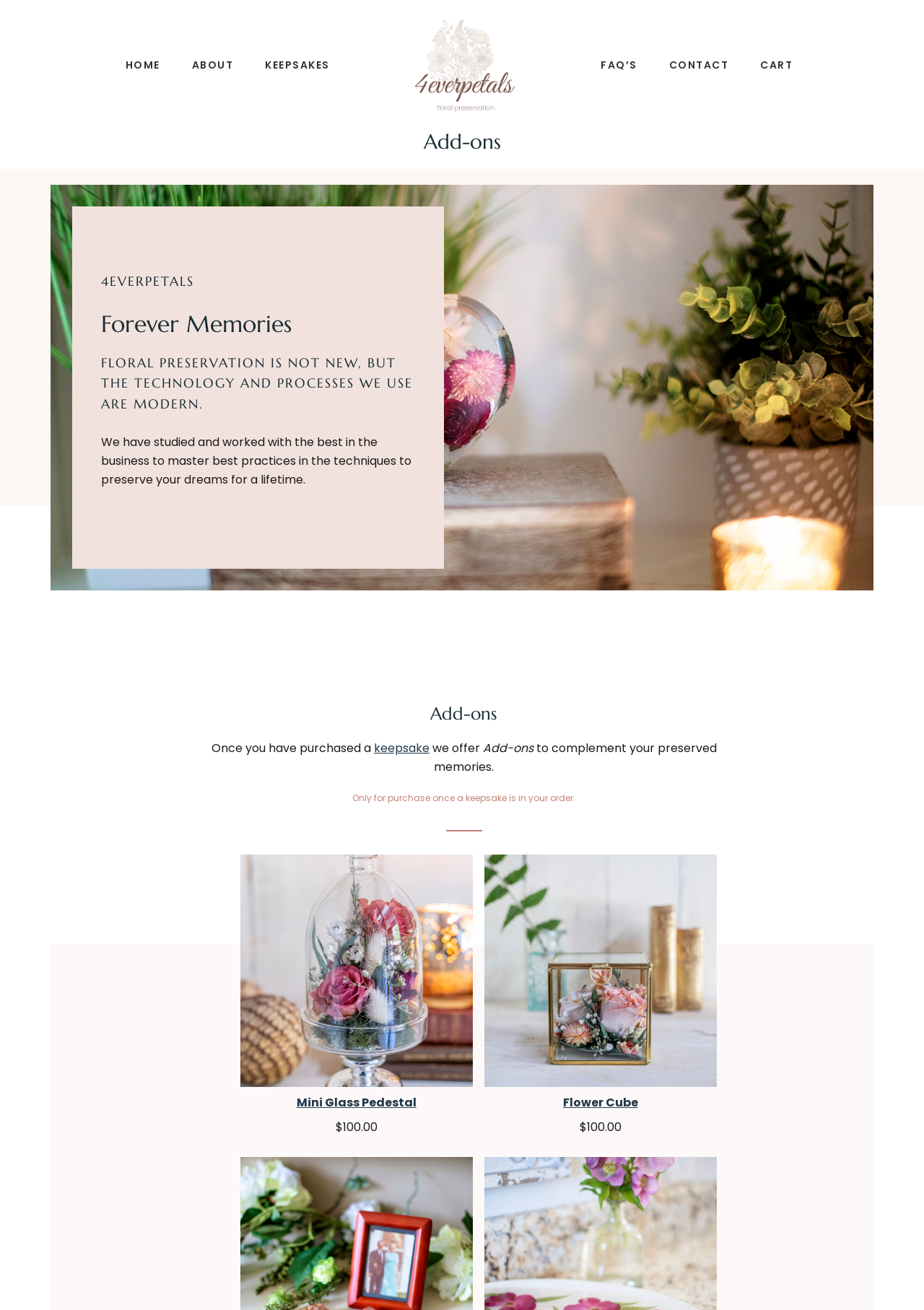Locate the bounding box coordinates of the clickable area to execute the instruction: "view FAQs". Provide the coordinates as four float numbers between 0 and 1, represented as [left, top, right, bottom].

[0.634, 0.041, 0.705, 0.058]